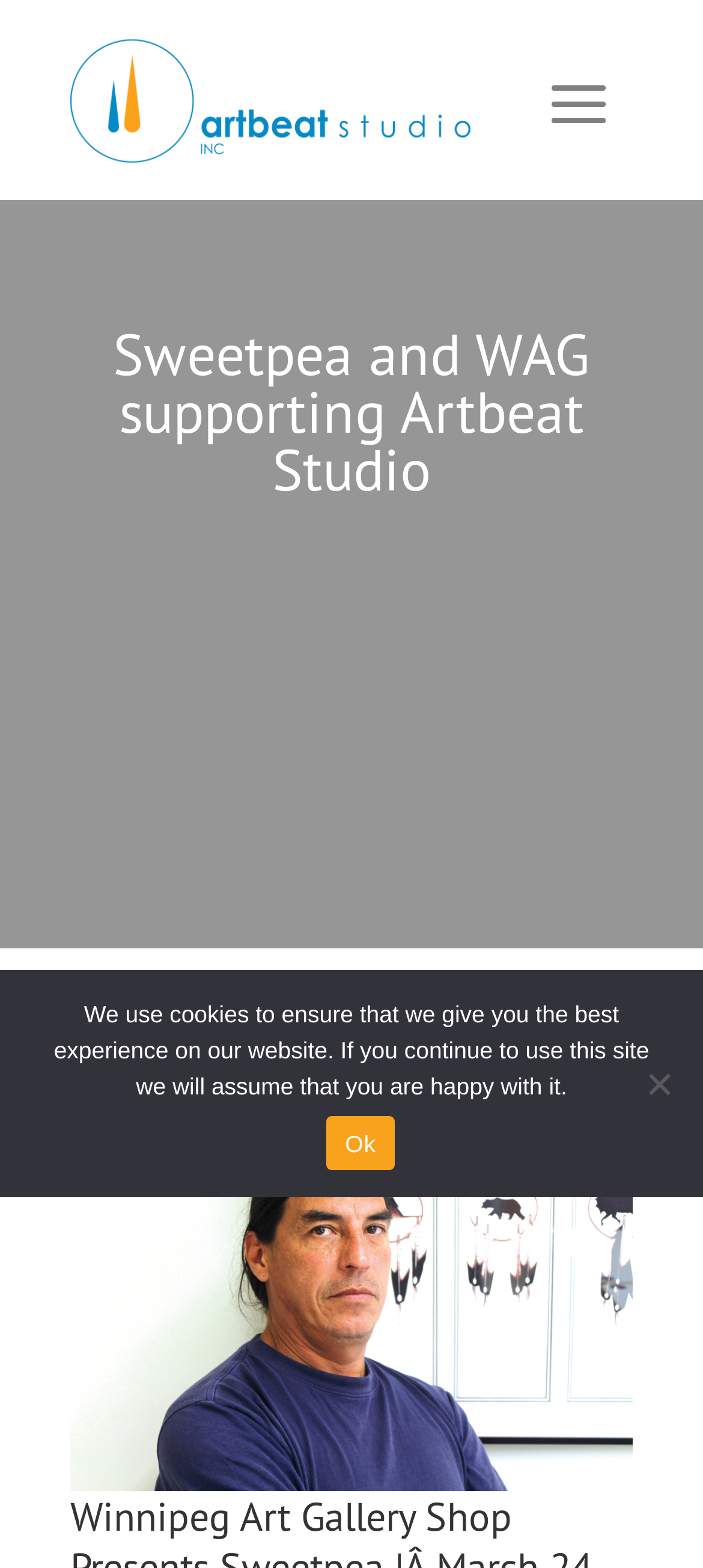Answer in one word or a short phrase: 
What is the date mentioned in the webpage?

MARCH 8, 2017